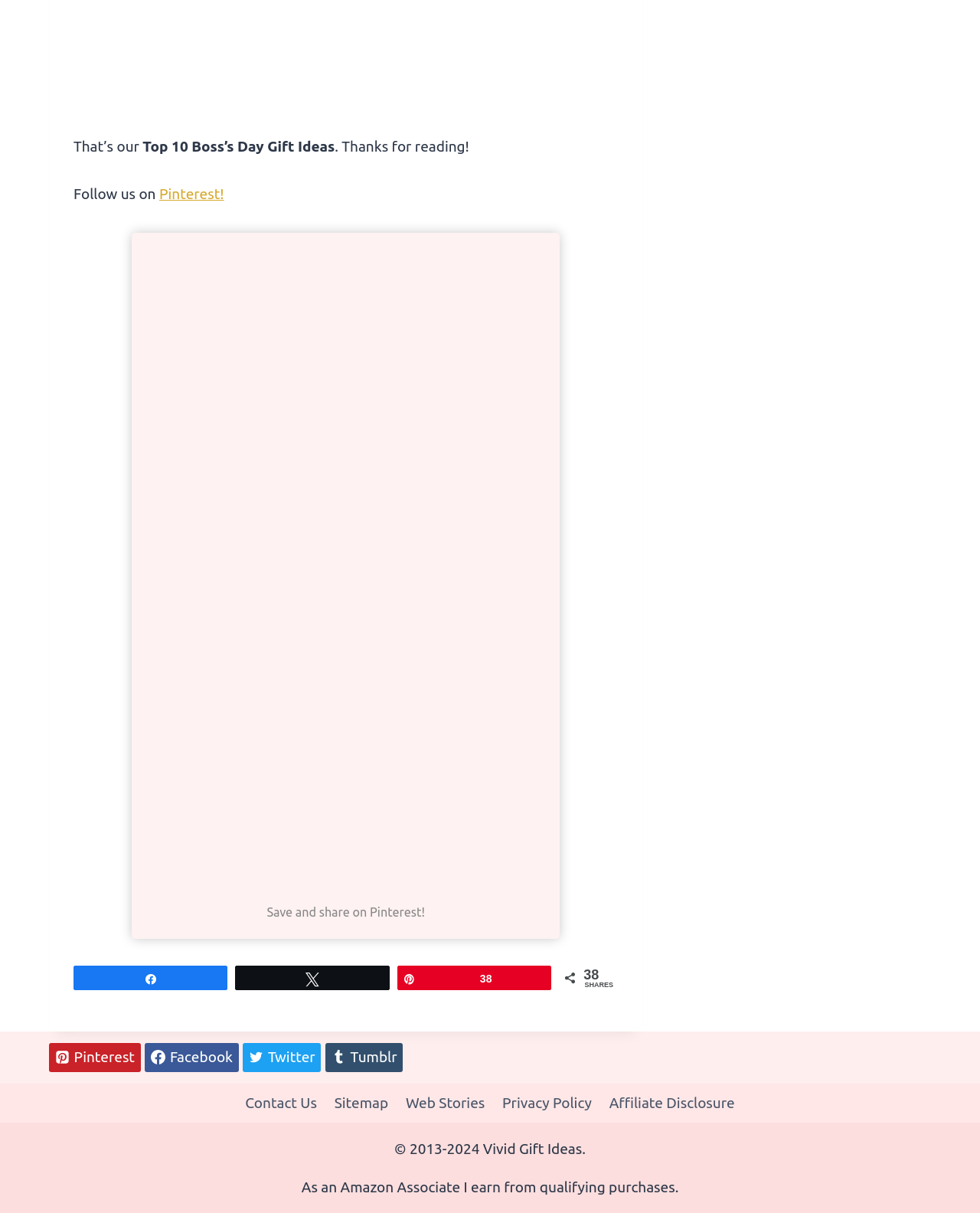Pinpoint the bounding box coordinates of the clickable element to carry out the following instruction: "Contact Us."

[0.241, 0.896, 0.332, 0.923]